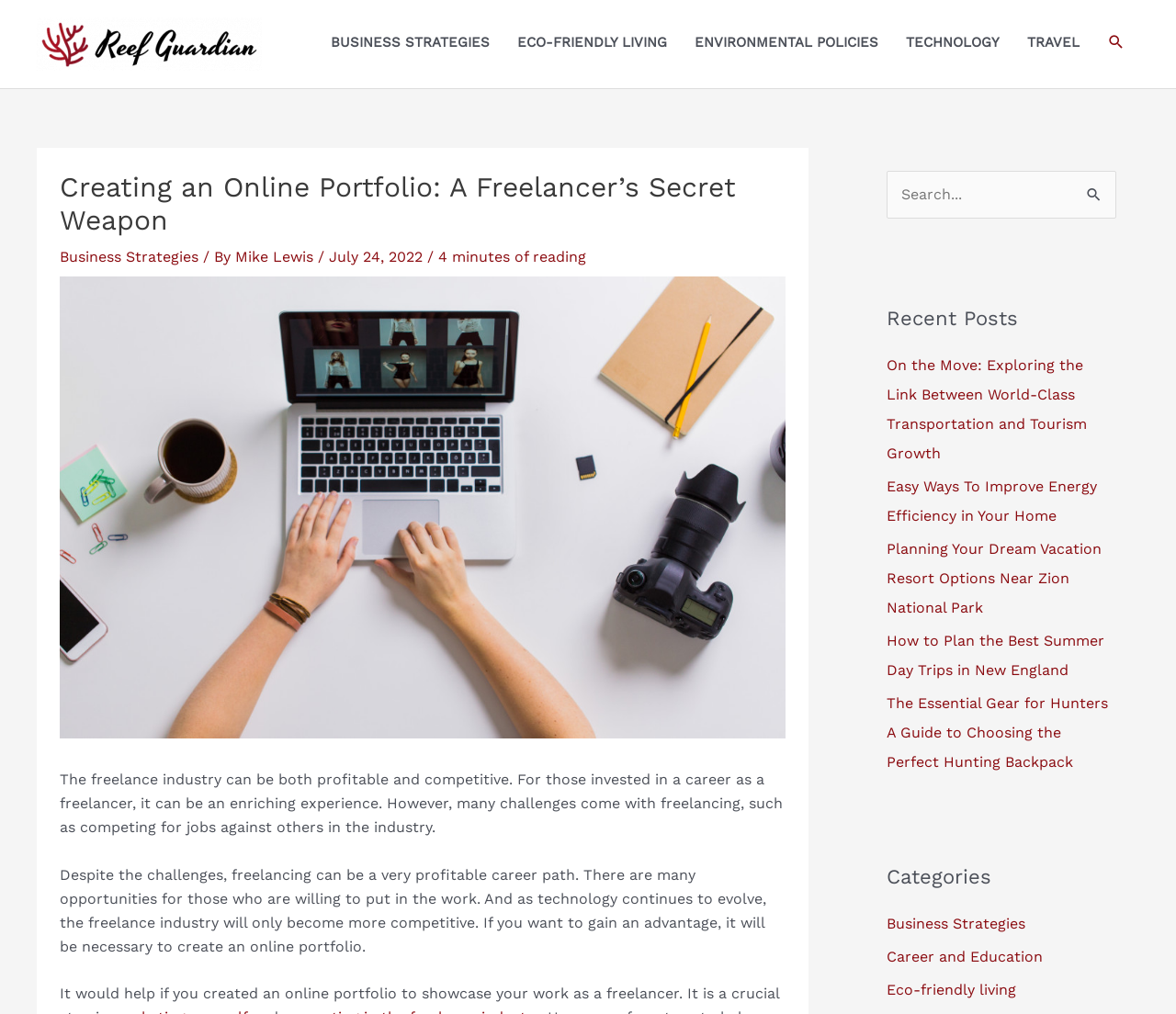Please determine the bounding box coordinates for the UI element described here. Use the format (top-left x, top-left y, bottom-right x, bottom-right y) with values bounded between 0 and 1: VUGA Enterprises PR & marketing

None